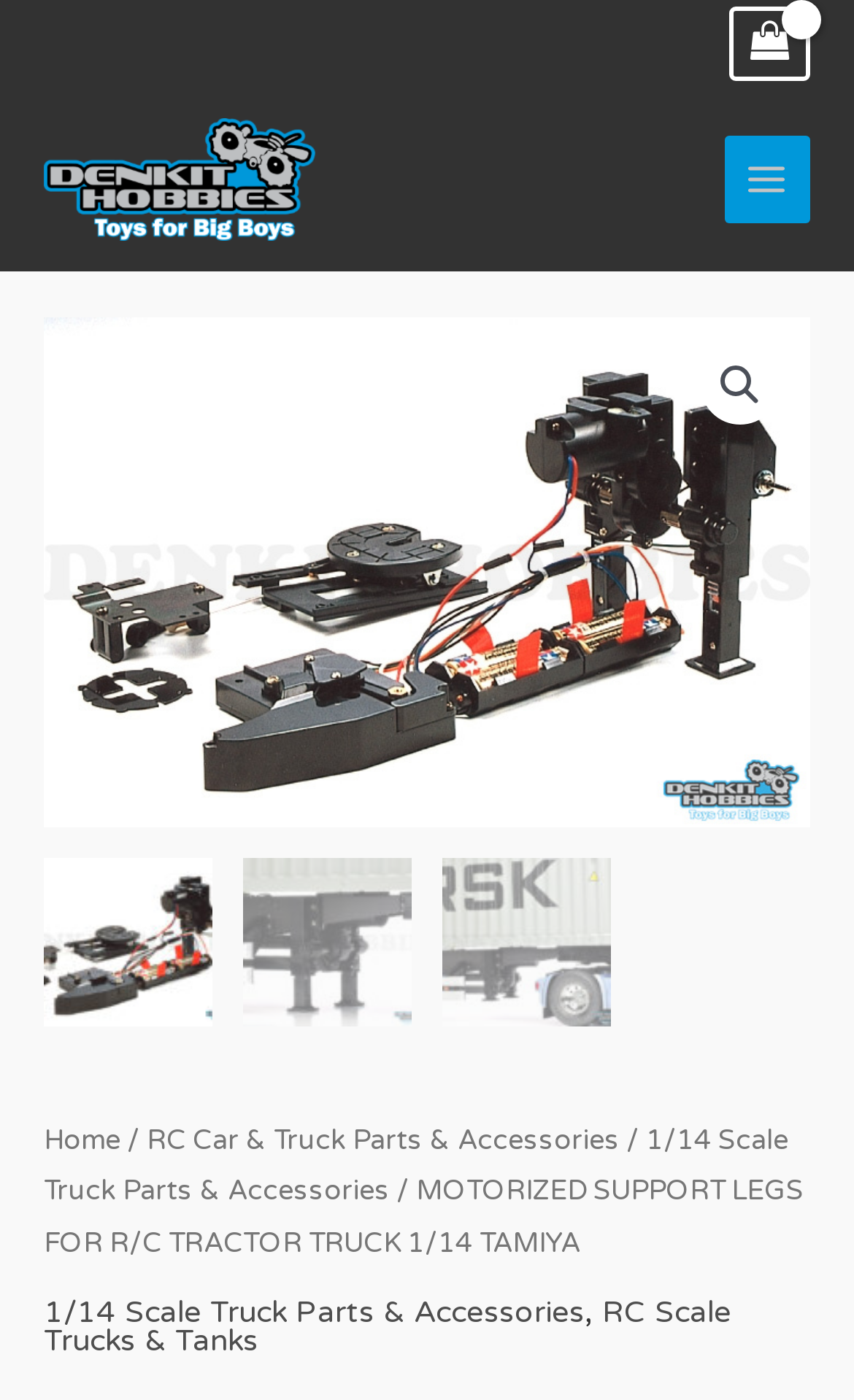What scale is the truck part for?
Give a single word or phrase answer based on the content of the image.

1/14